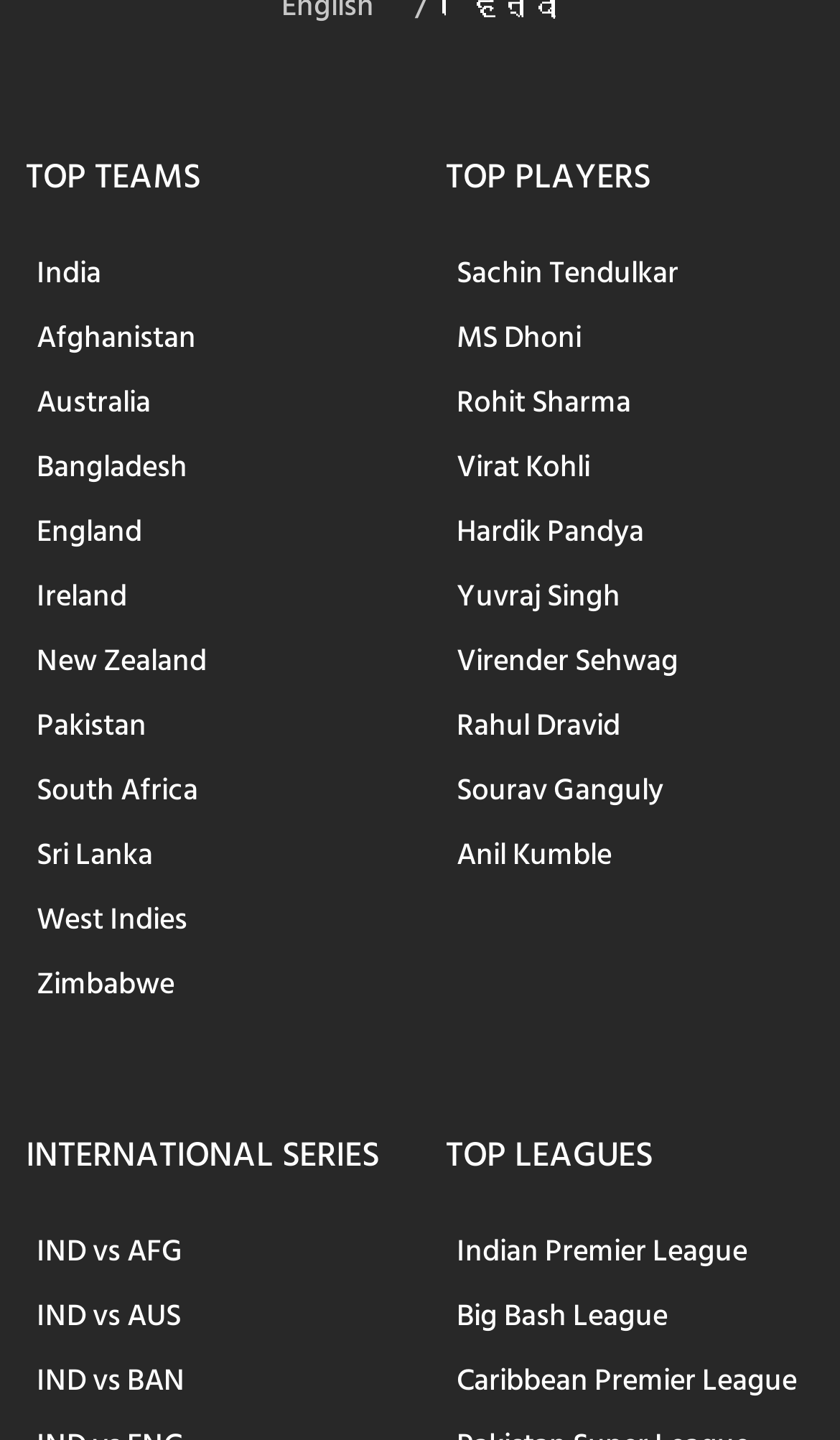Please identify the bounding box coordinates of the area that needs to be clicked to follow this instruction: "View Sachin Tendulkar's profile".

[0.531, 0.165, 0.821, 0.215]